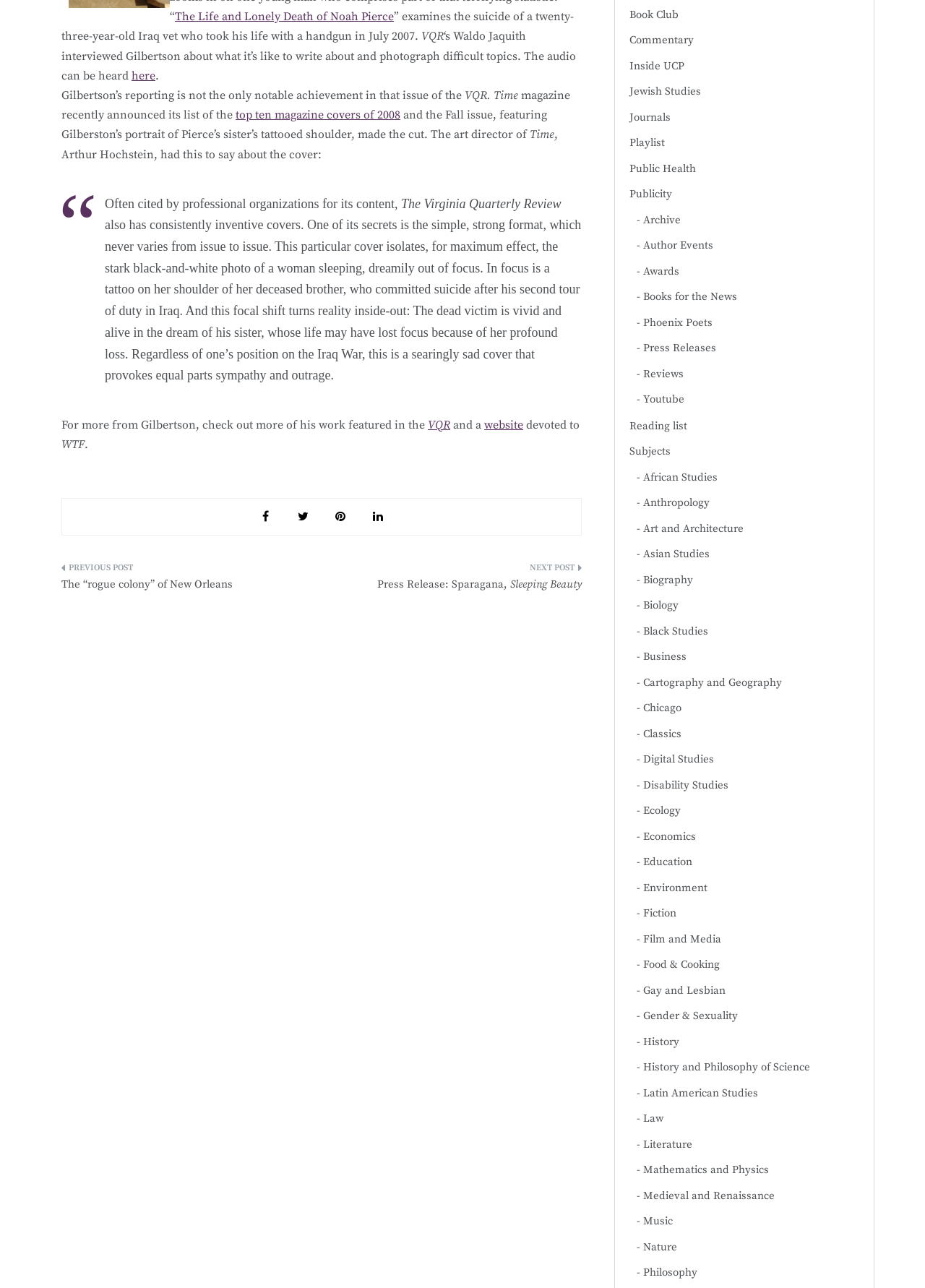From the webpage screenshot, predict the bounding box of the UI element that matches this description: "History and Philosophy of Science".

[0.695, 0.822, 0.876, 0.836]